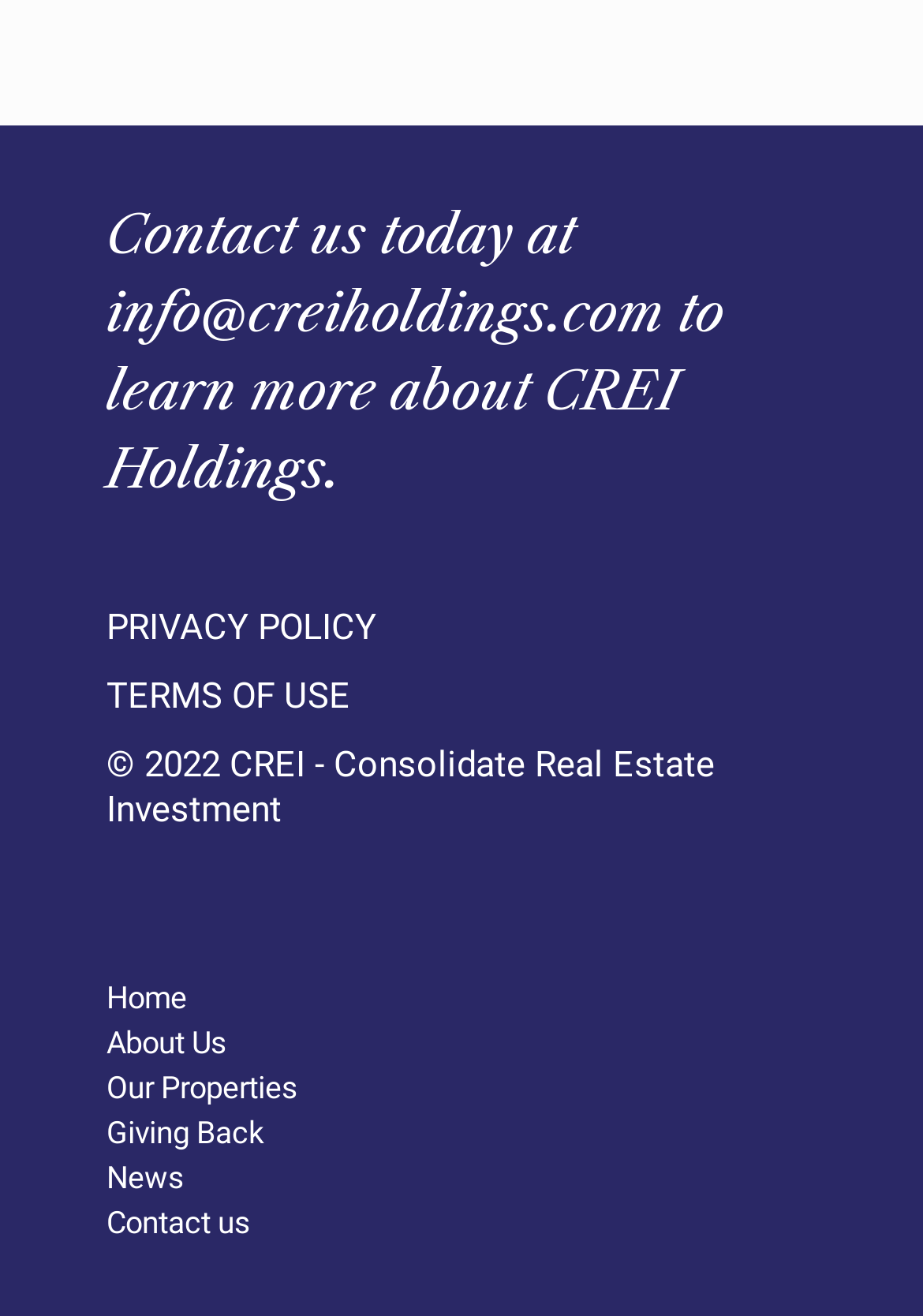Locate the bounding box coordinates of the element that needs to be clicked to carry out the instruction: "Contact us today". The coordinates should be given as four float numbers ranging from 0 to 1, i.e., [left, top, right, bottom].

[0.115, 0.149, 0.885, 0.387]